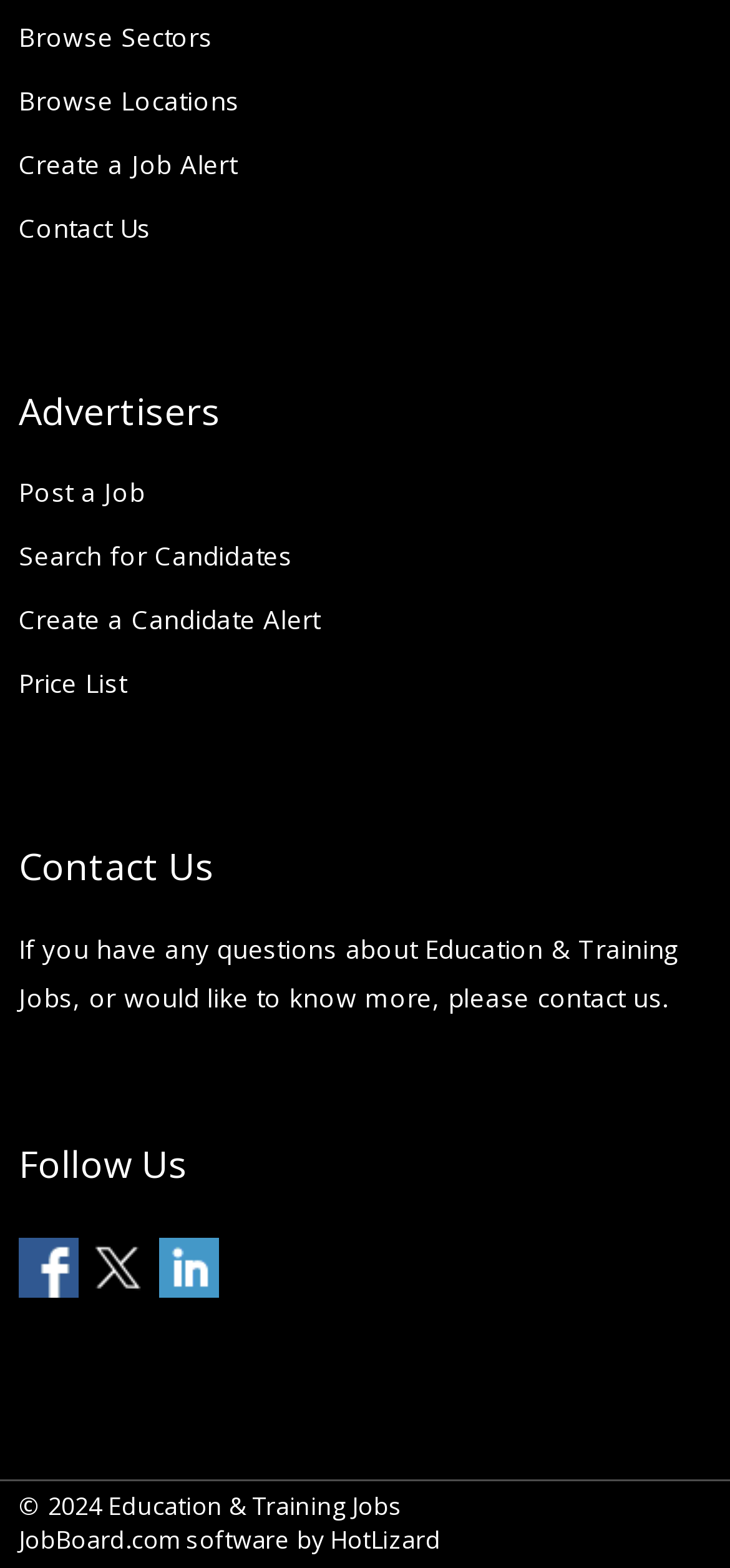Determine the bounding box for the described HTML element: "JobBoard.com". Ensure the coordinates are four float numbers between 0 and 1 in the format [left, top, right, bottom].

[0.026, 0.971, 0.246, 0.993]